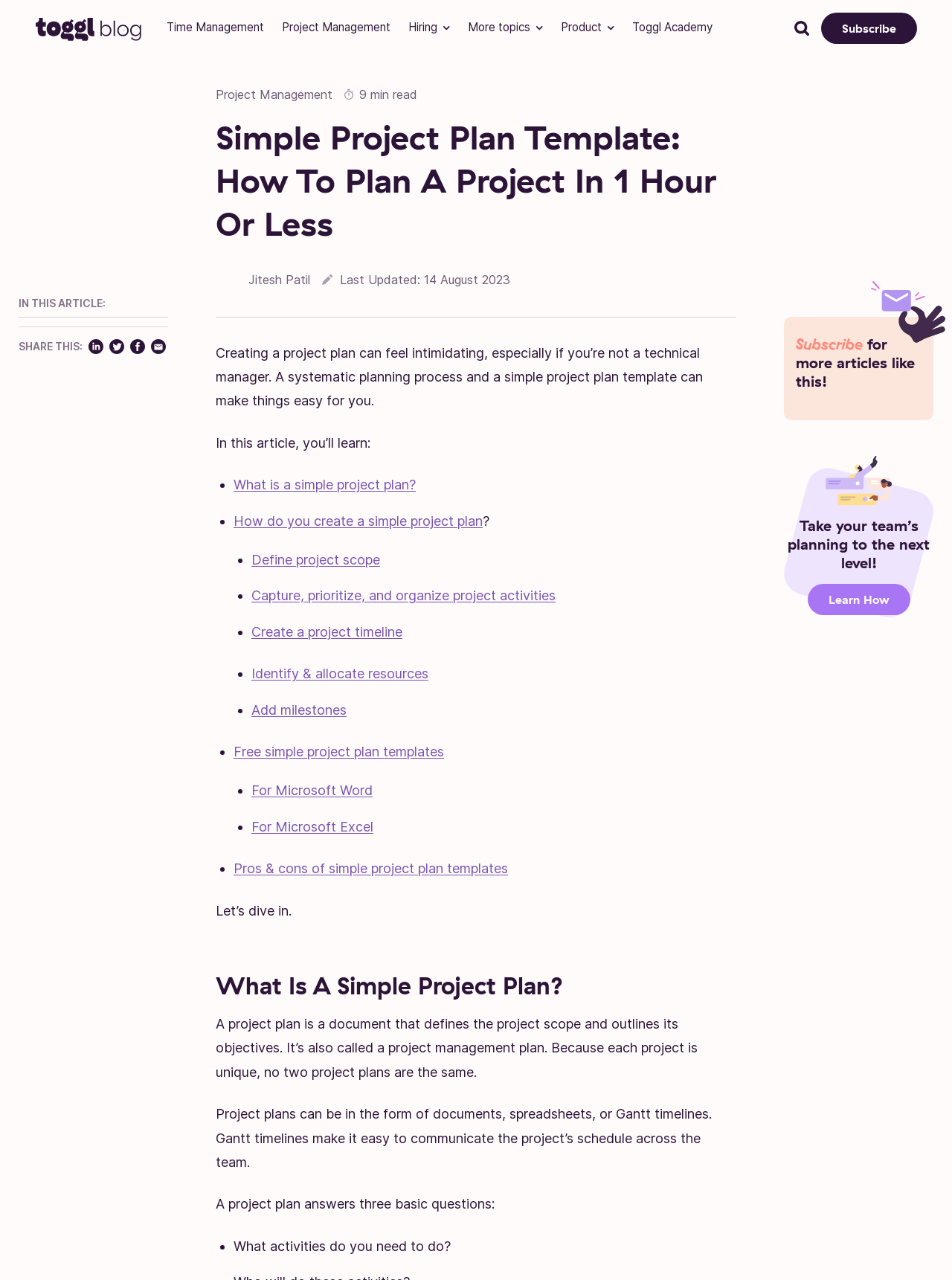Using the image as a reference, answer the following question in as much detail as possible:
How many questions are answered by a project plan?

The webpage states that a project plan answers three basic questions: what activities need to be done, when they need to be done, and who will do them, which provides a clear understanding of the project's scope and objectives.